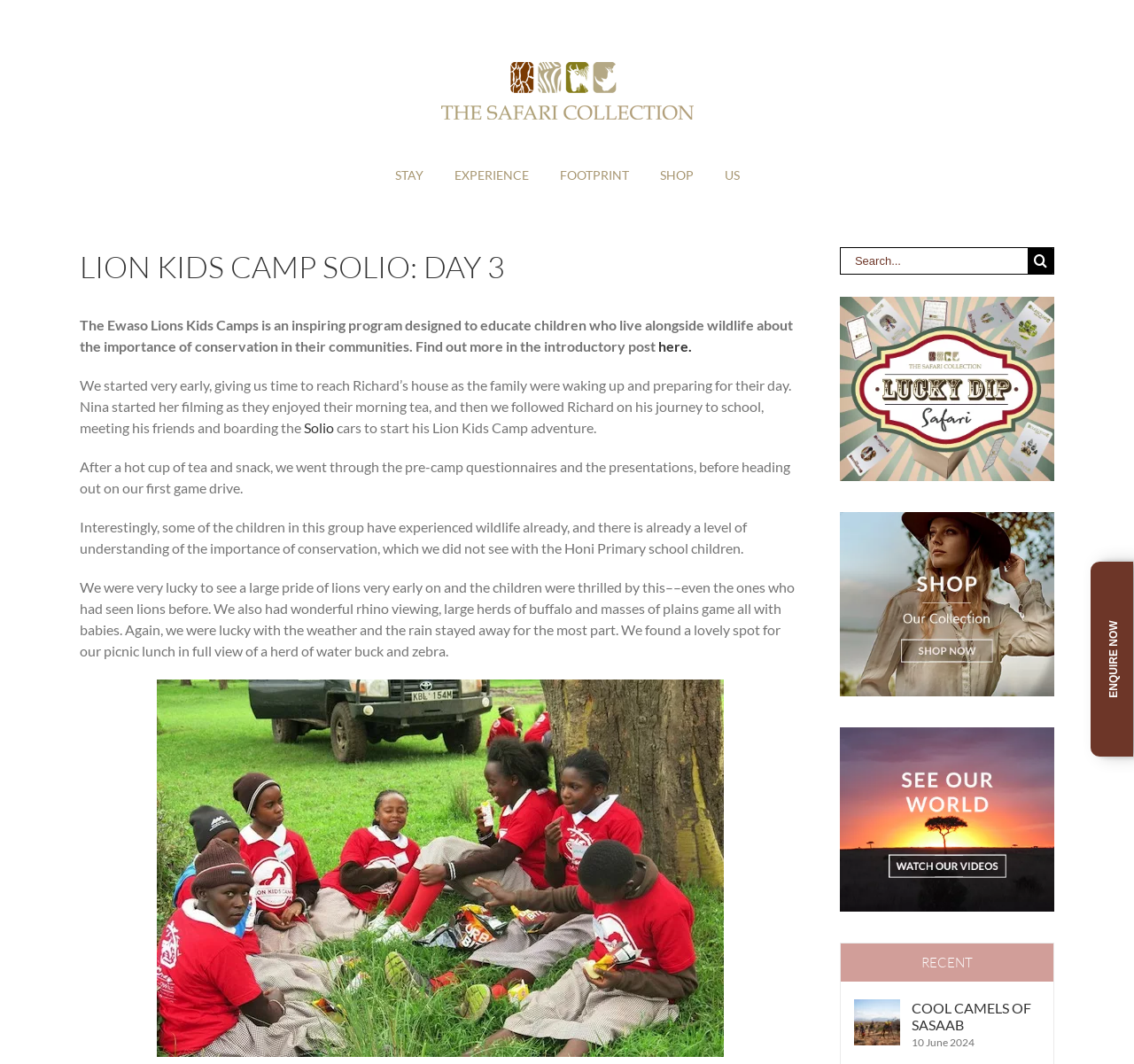Find the bounding box coordinates of the element I should click to carry out the following instruction: "Search for something".

[0.741, 0.233, 0.929, 0.257]